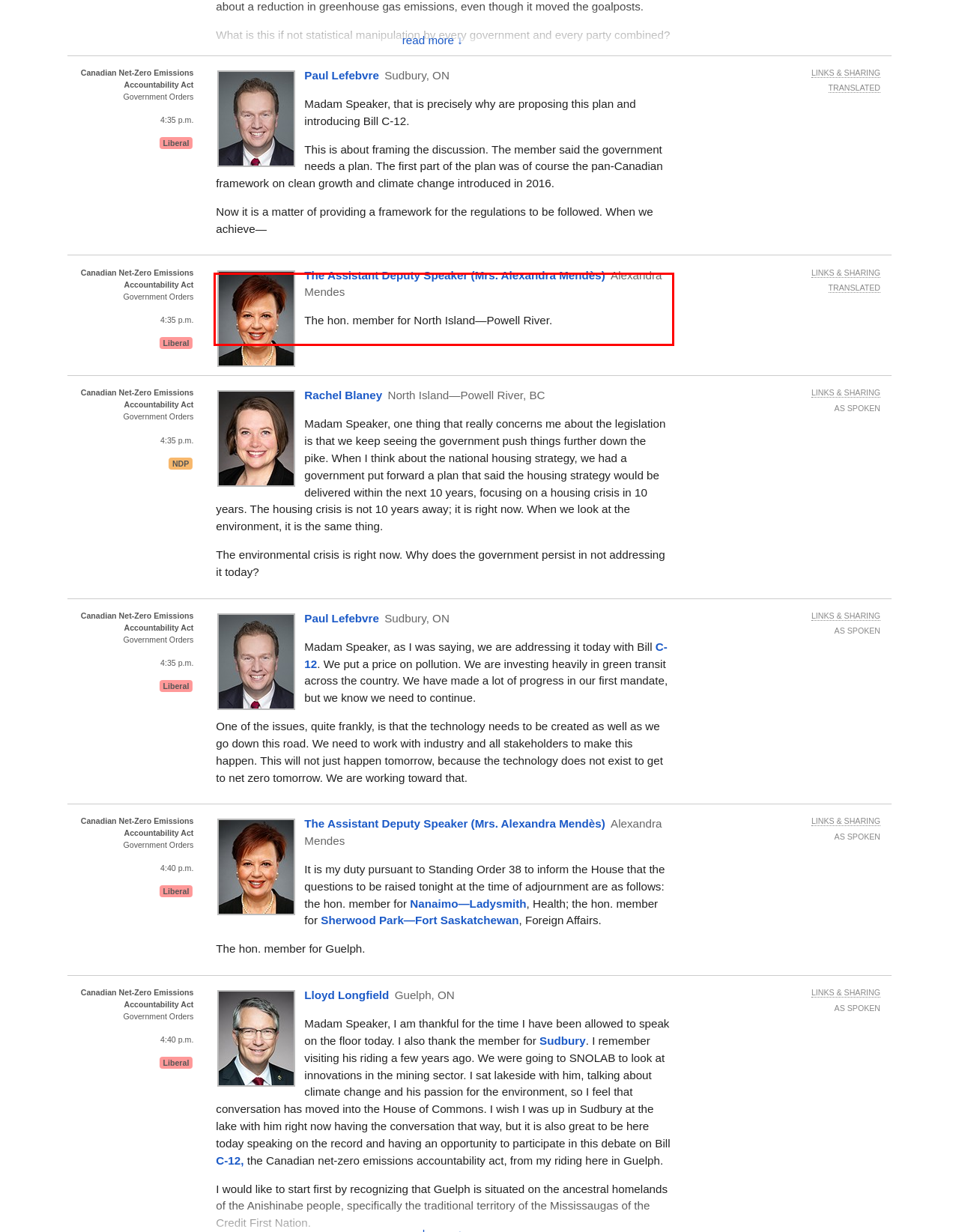Analyze the webpage screenshot and use OCR to recognize the text content in the red bounding box.

Madam Speaker, just to correct the record, I am not the parliamentary secretary; I am the member for Guelph. I was also referred to as the minister. I appreciate the roles and promotions, but I really appreciate the job I am able to do as the member of Parliament for Guelph.